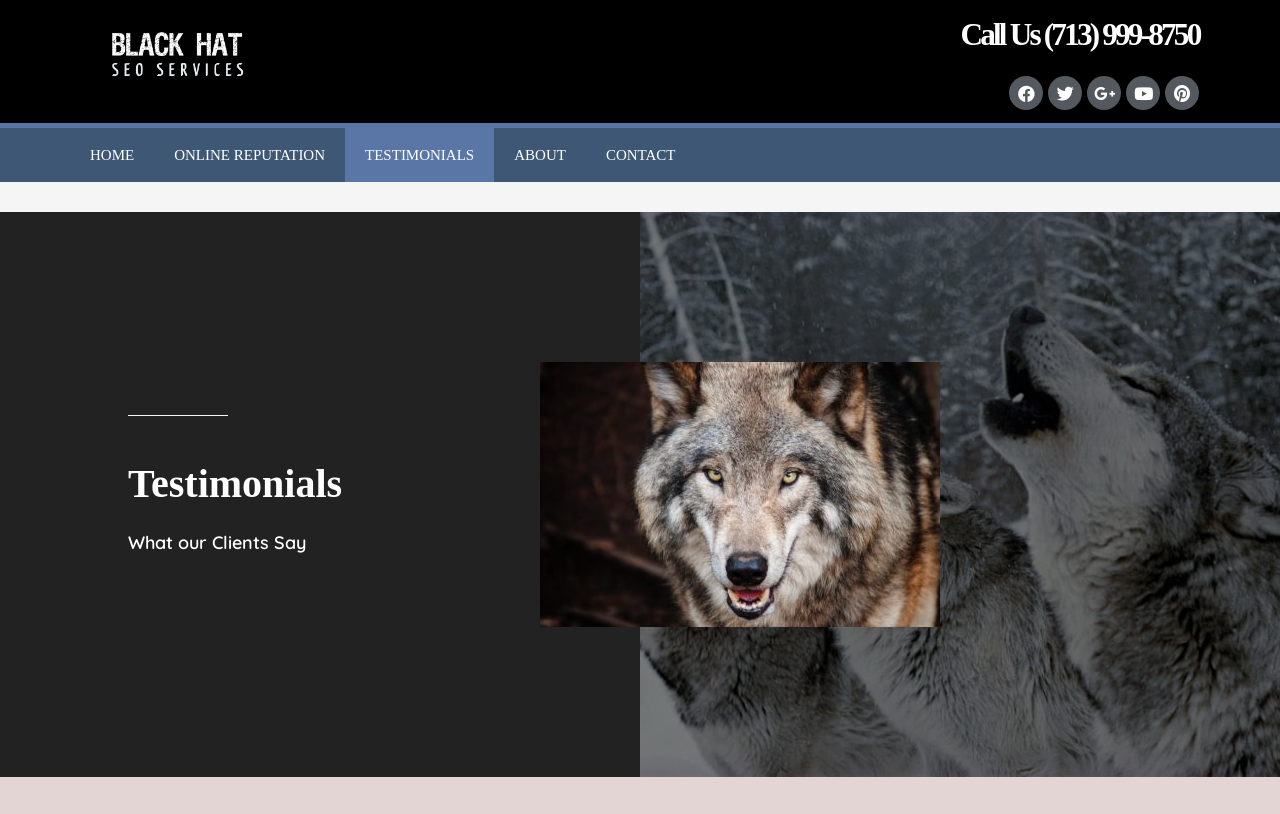Please mark the clickable region by giving the bounding box coordinates needed to complete this instruction: "Visit Facebook page".

[0.789, 0.094, 0.815, 0.136]